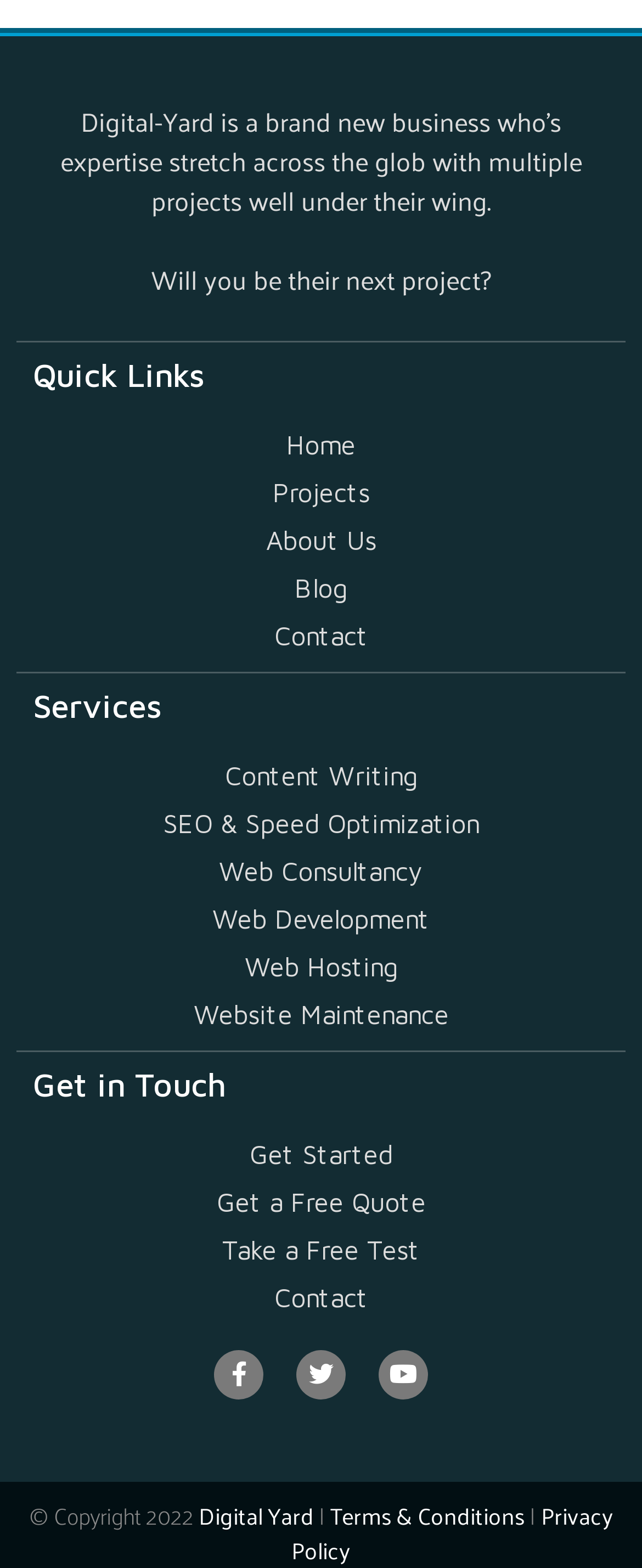Based on the visual content of the image, answer the question thoroughly: What is the company's name?

The company's name is mentioned in the first StaticText element, which says 'Digital-Yard is a brand new business who’s expertise stretch across the glob with multiple projects well under their wing.'